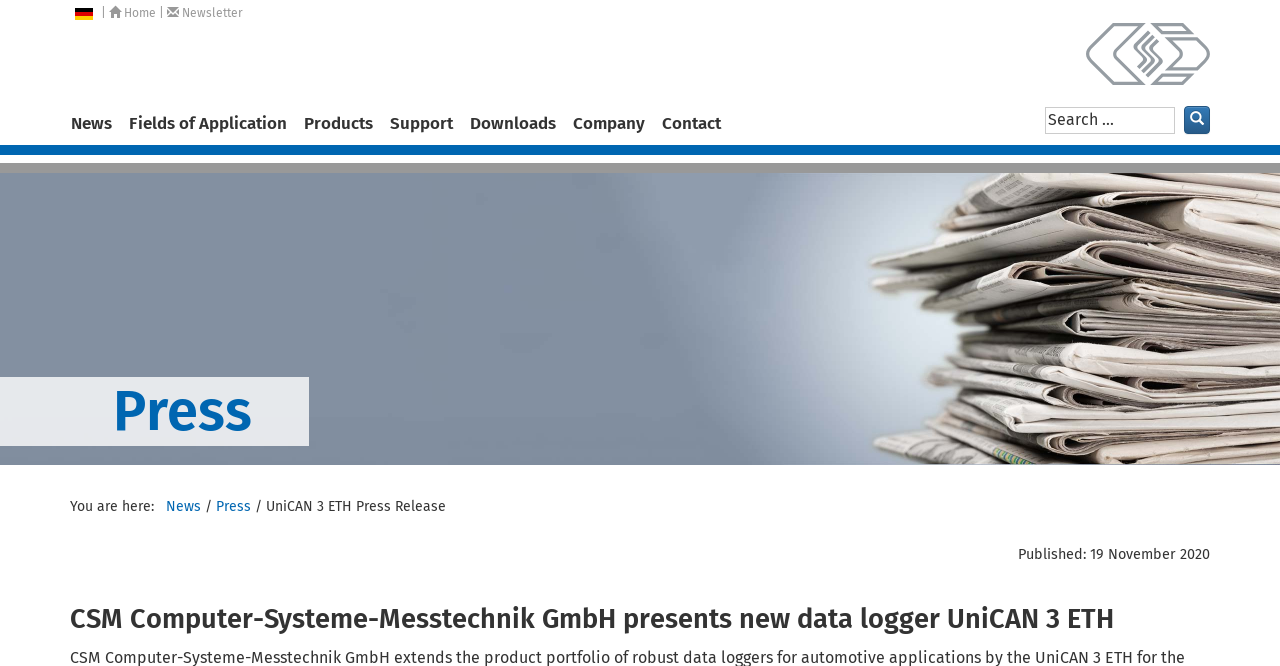Please provide a comprehensive answer to the question below using the information from the image: What is the topic of the press release?

I determined this from the heading 'CSM Computer-Systeme-Messtechnik GmbH presents new data logger UniCAN 3 ETH' and the breadcrumb navigation, which suggests that the press release is about the UniCAN 3 ETH product.